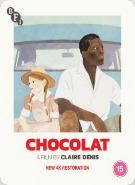Provide a thorough description of the image presented.

The image showcases the Blu-ray cover for the film "Chocolat," directed by Claire Denis. This special edition features a striking design that highlights the film's themes and aesthetic. The artwork prominently displays a scene with a man and a young girl sitting in a car, suggesting a story rich in emotion and cultural nuances. Below the title, "Chocolat," is a note indicating that this is a "New 4K Restoration," signifying enhanced visual quality for viewers. The cover also carries a content rating of 15, indicating it may not be suitable for younger audiences. This Blu-ray edition is part of the BFI (British Film Institute) collection, emphasizing its significance in the cinematic canon.